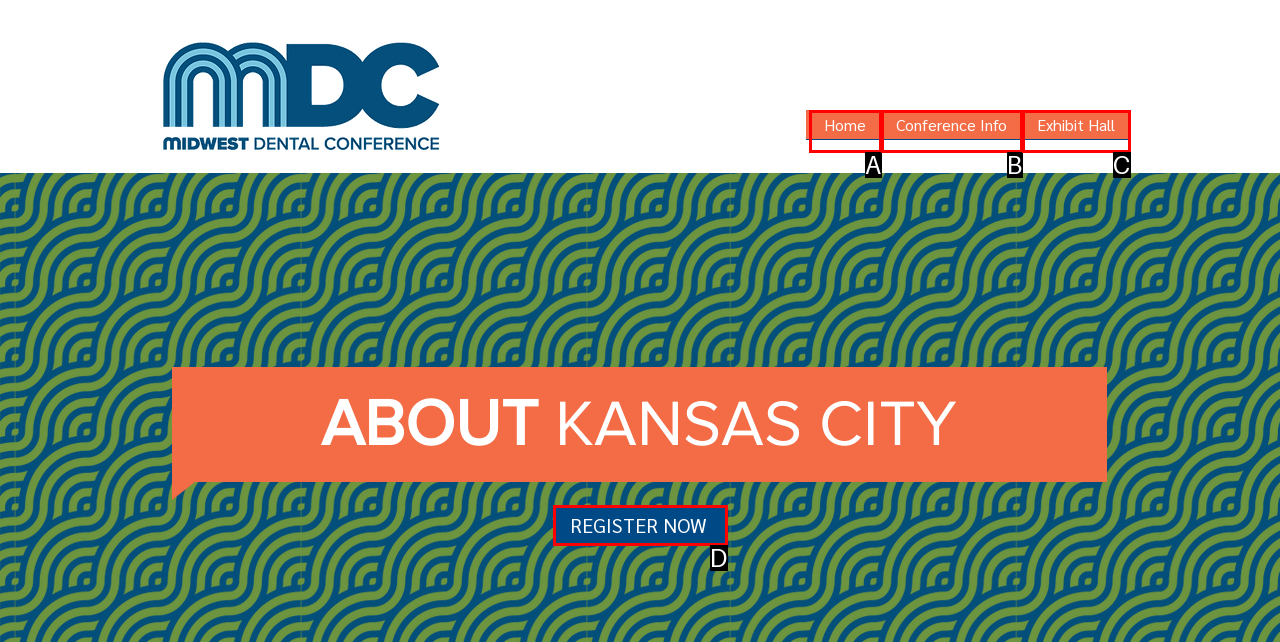Determine which HTML element fits the description: Home. Answer with the letter corresponding to the correct choice.

A